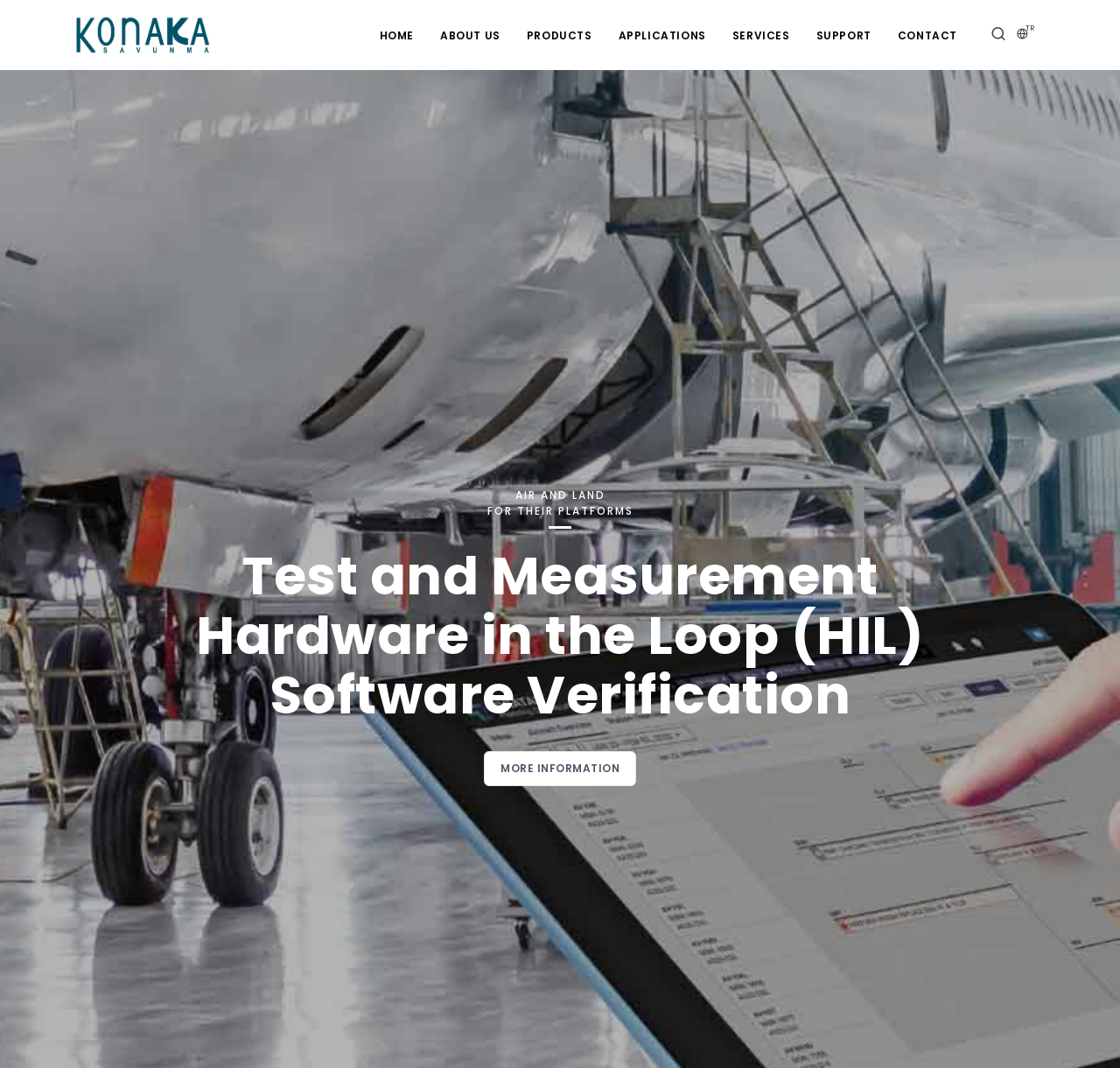Please specify the bounding box coordinates for the clickable region that will help you carry out the instruction: "go to next page".

[0.939, 0.571, 1.0, 0.635]